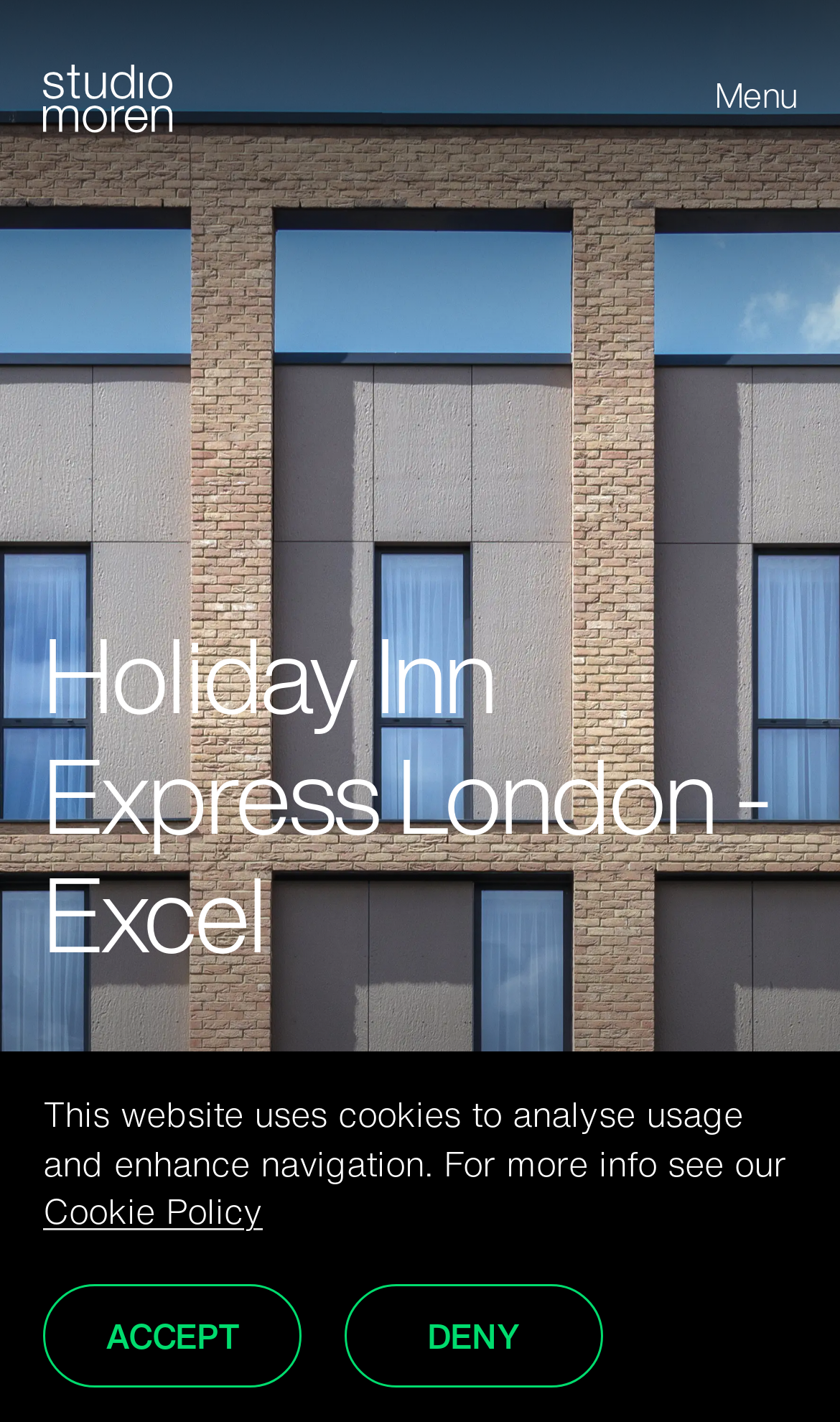Identify and generate the primary title of the webpage.

Holiday Inn Express London - Excel 